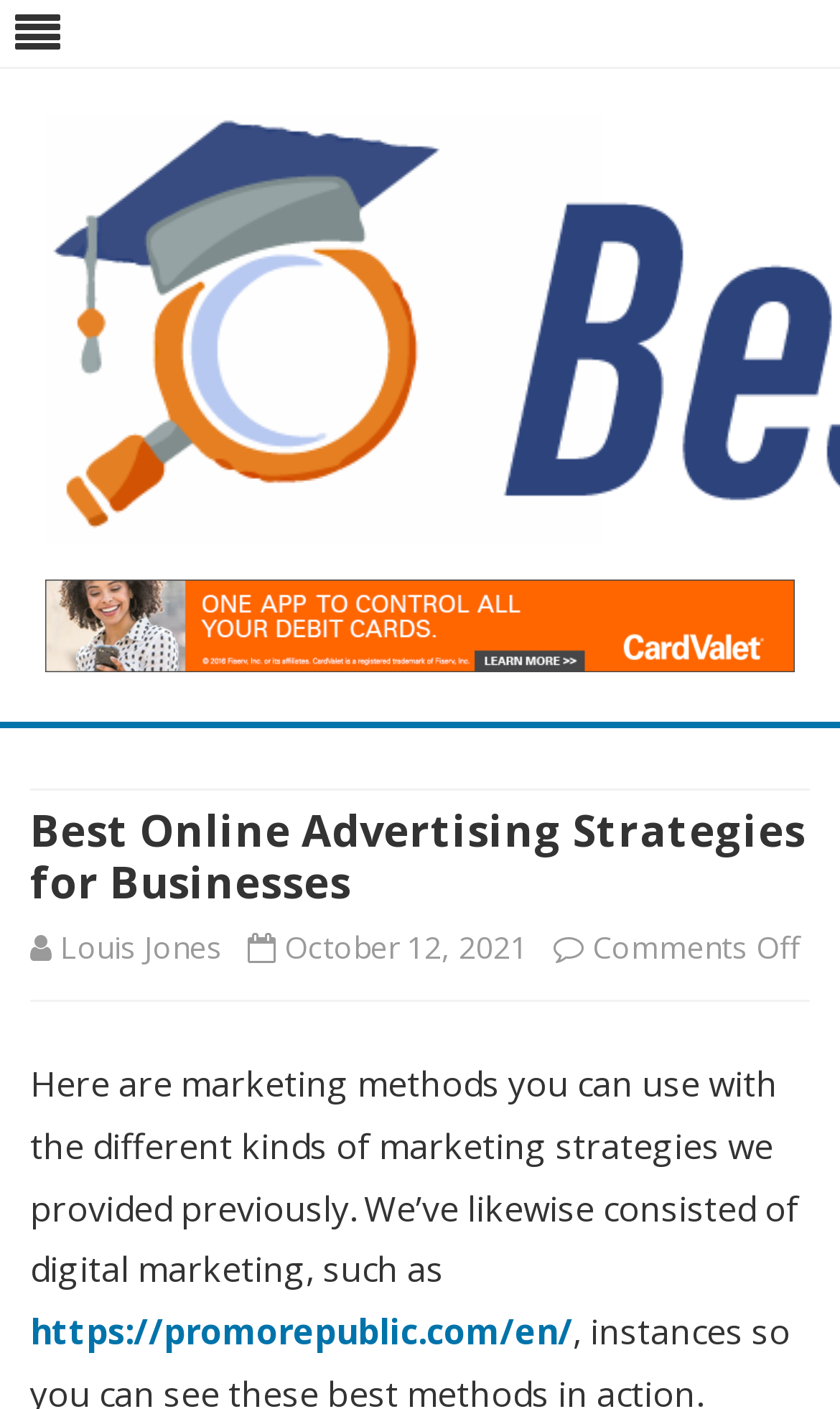Using the elements shown in the image, answer the question comprehensively: When was the article published?

The publication date of the article can be found by looking at the time element in the header section of the webpage, which displays the date 'October 12, 2021'.